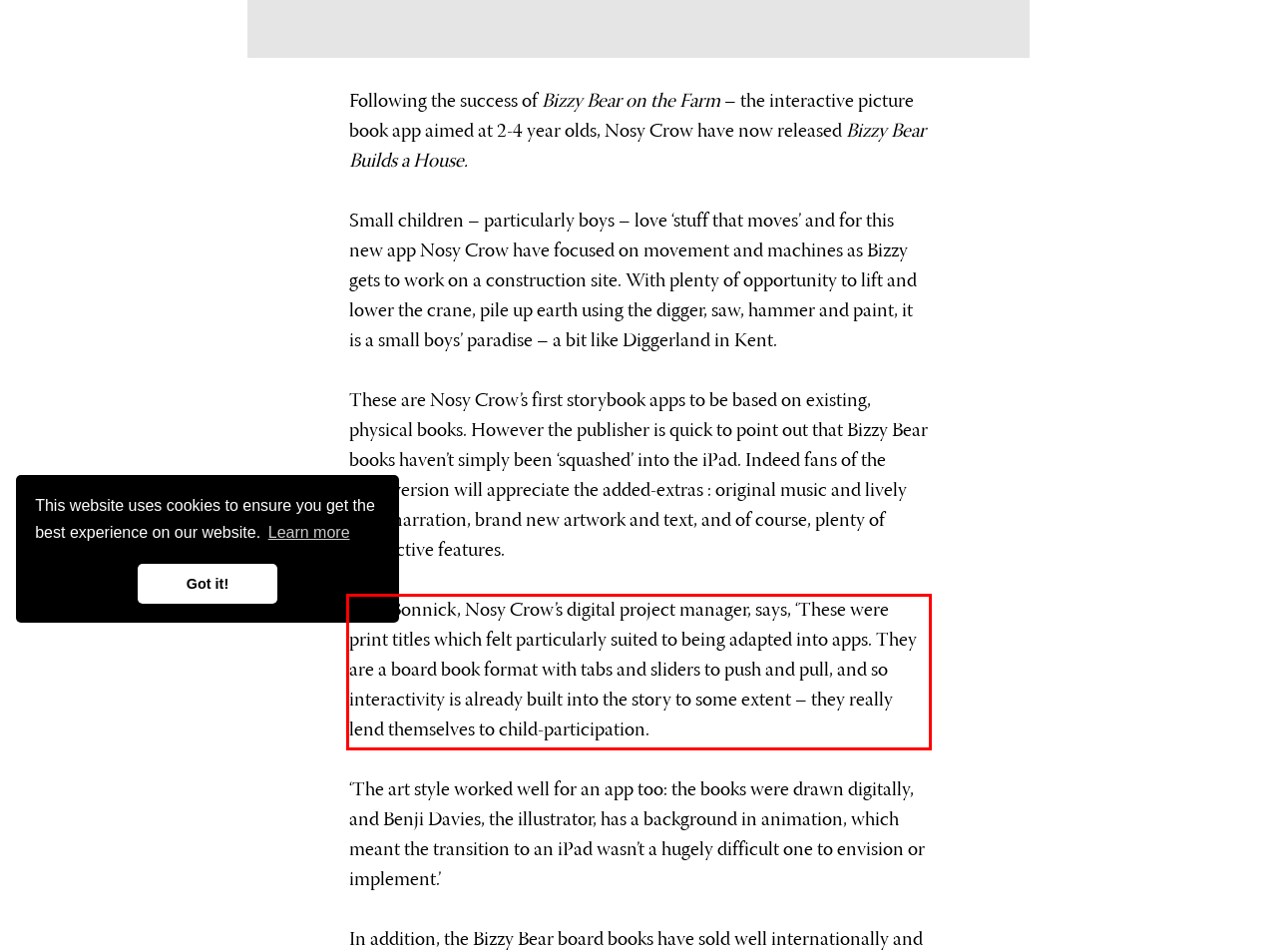Analyze the screenshot of the webpage that features a red bounding box and recognize the text content enclosed within this red bounding box.

Tom Bonnick, Nosy Crow’s digital project manager, says, ‘These were print titles which felt particularly suited to being adapted into apps. They are a board book format with tabs and sliders to push and pull, and so interactivity is already built into the story to some extent – they really lend themselves to child-participation.